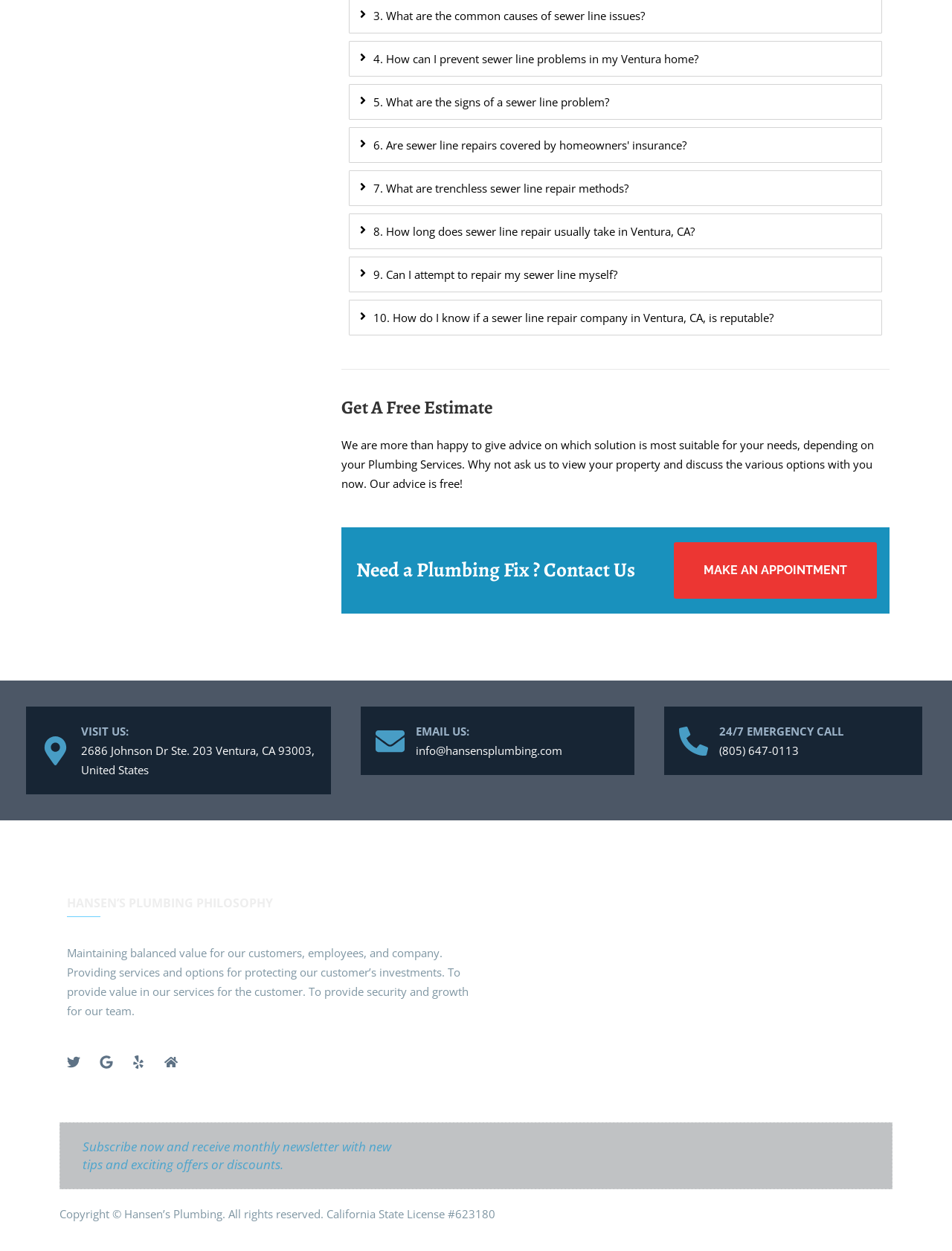Using the webpage screenshot, locate the HTML element that fits the following description and provide its bounding box: "visit us:".

[0.085, 0.578, 0.135, 0.59]